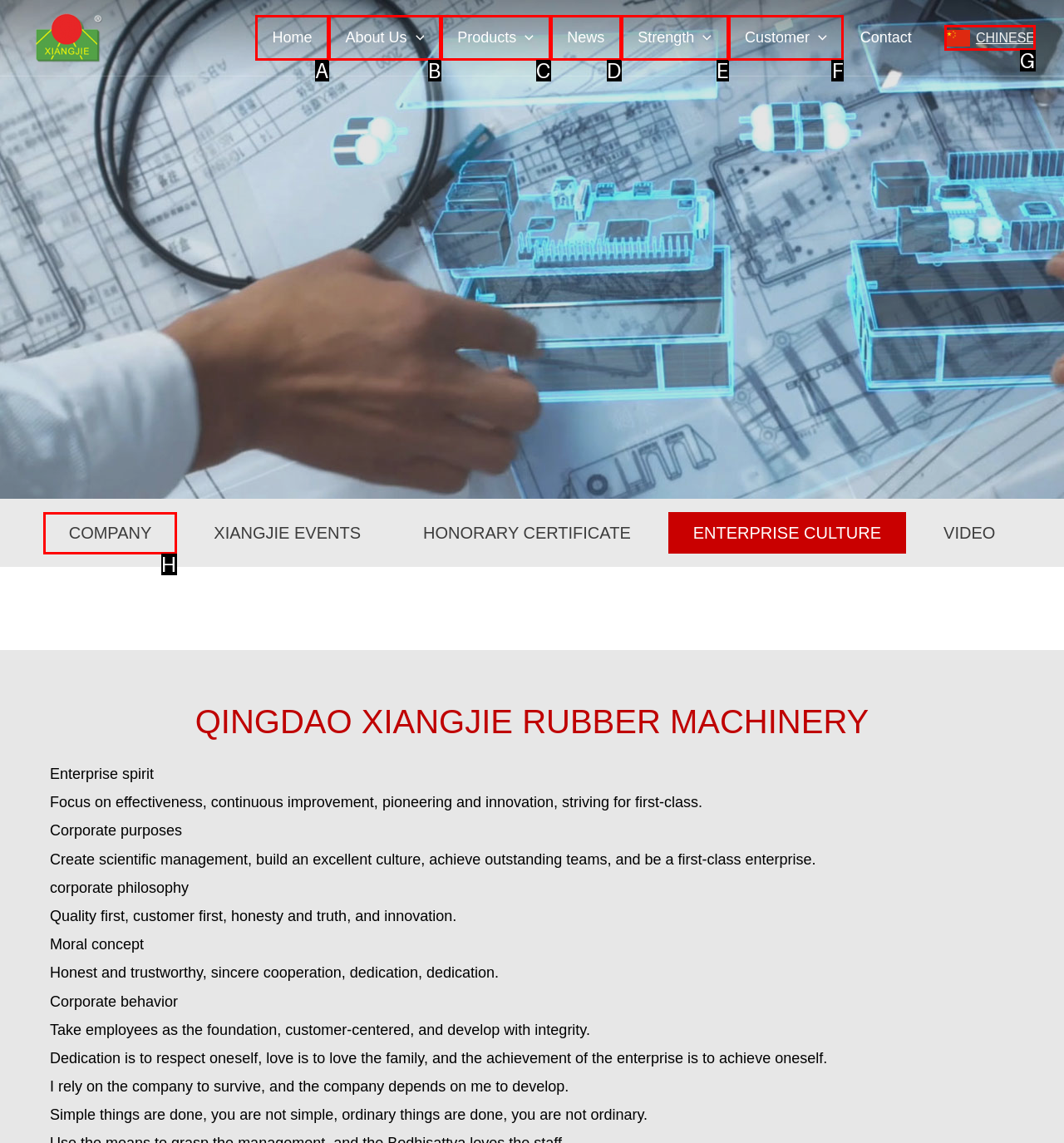Tell me which letter corresponds to the UI element that will allow you to Download EdrawMind. Answer with the letter directly.

None